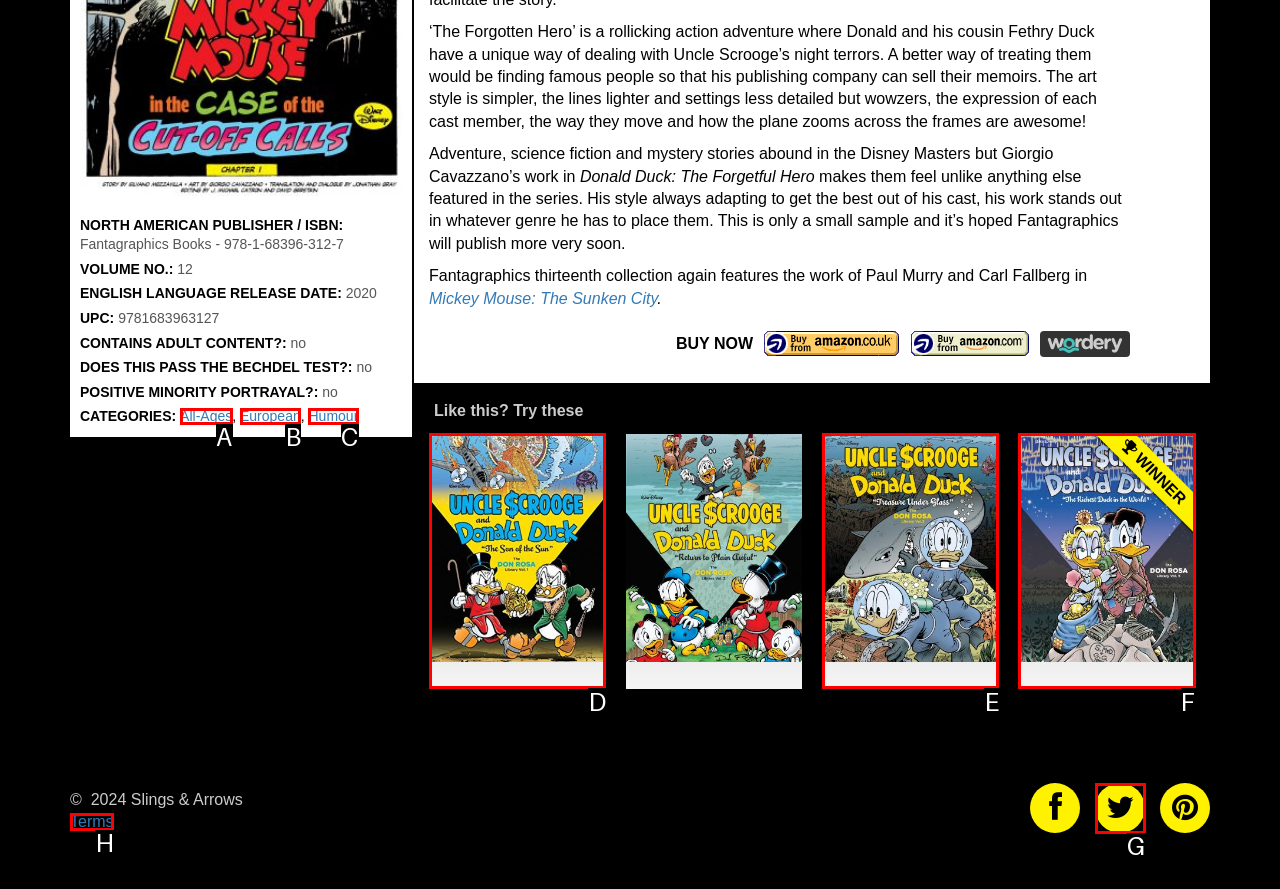Please provide the letter of the UI element that best fits the following description: Humour
Respond with the letter from the given choices only.

C